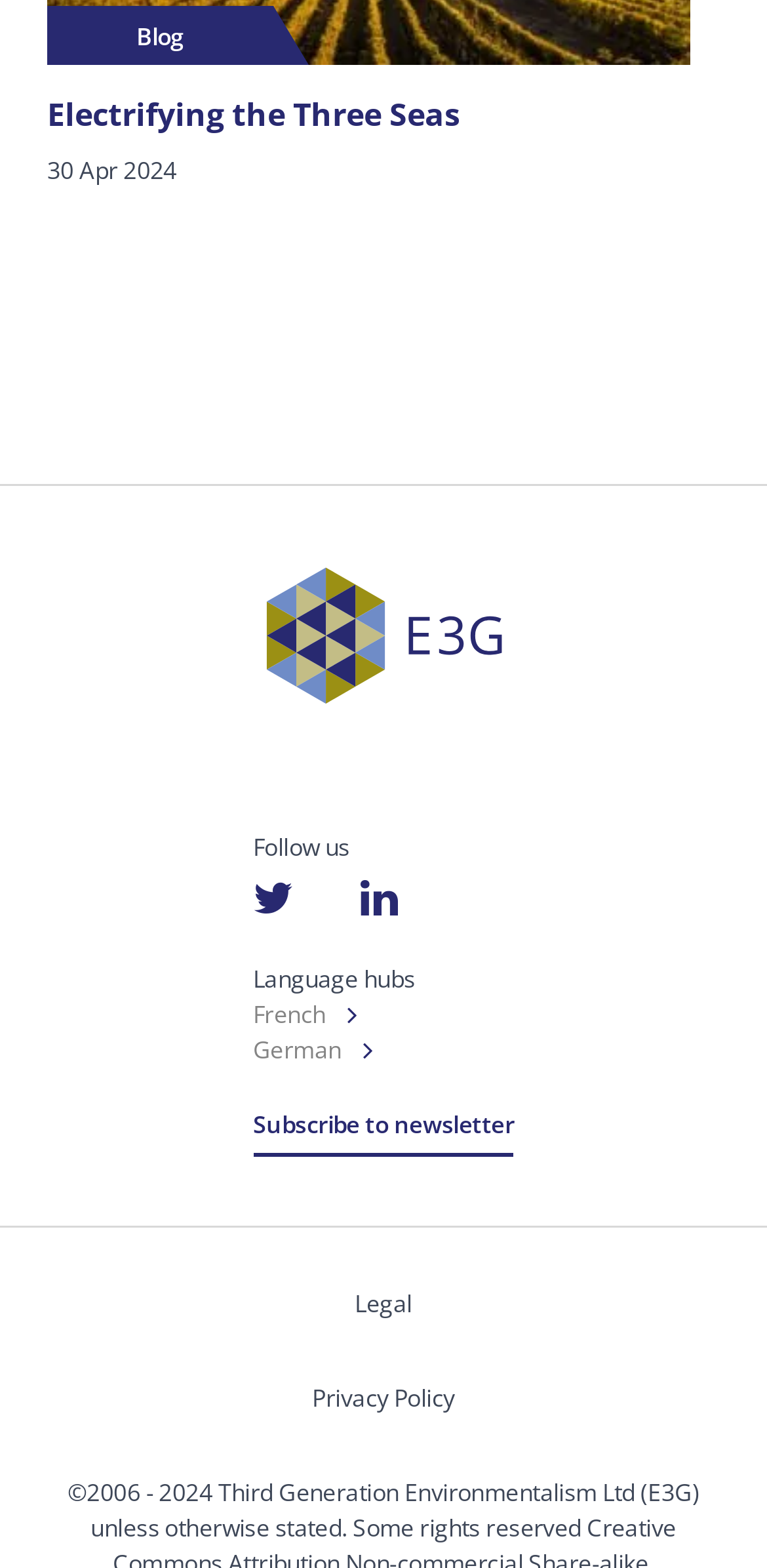How many social media links are there?
Based on the screenshot, provide a one-word or short-phrase response.

2